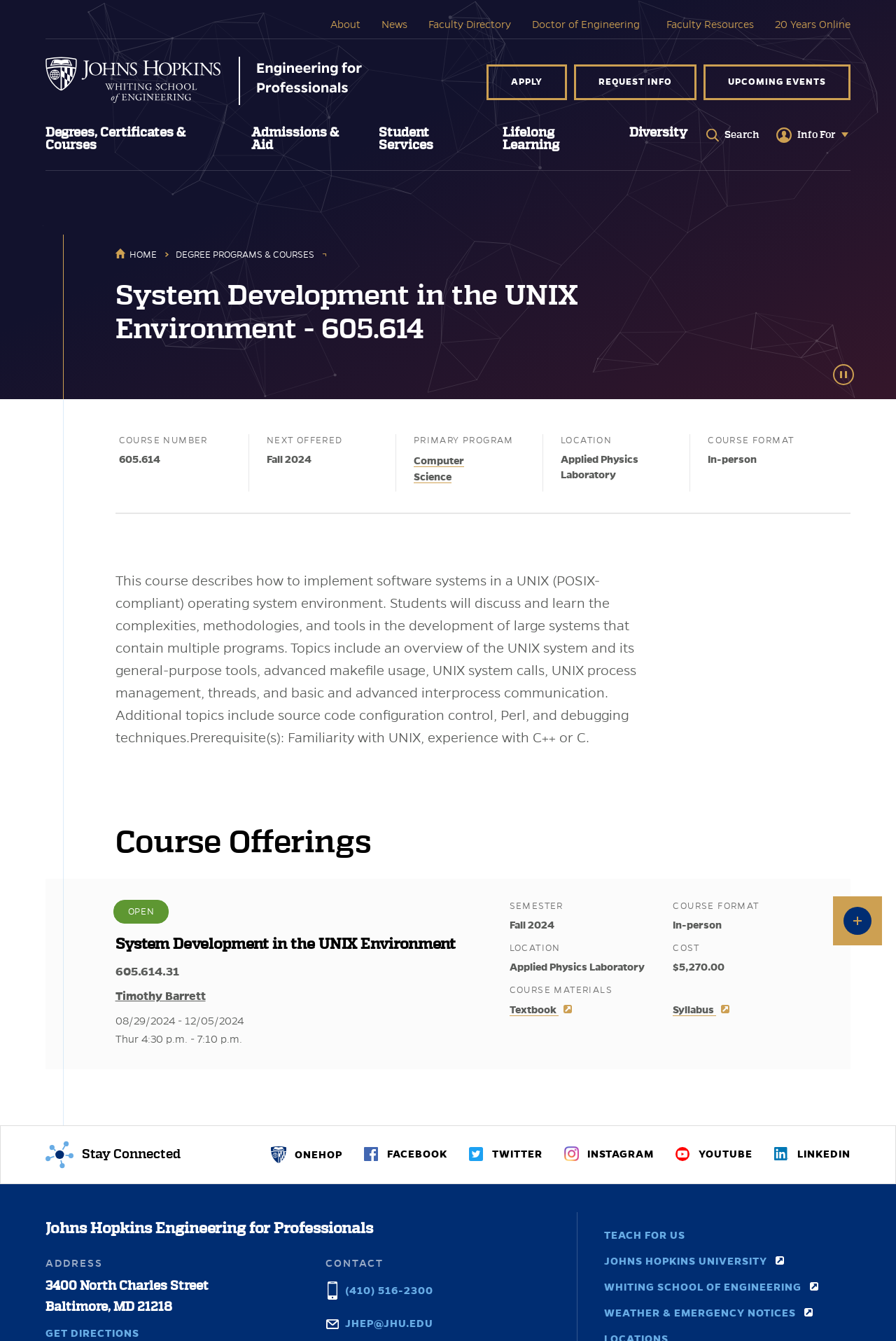Show the bounding box coordinates of the region that should be clicked to follow the instruction: "Add Valerian Root to cart."

None